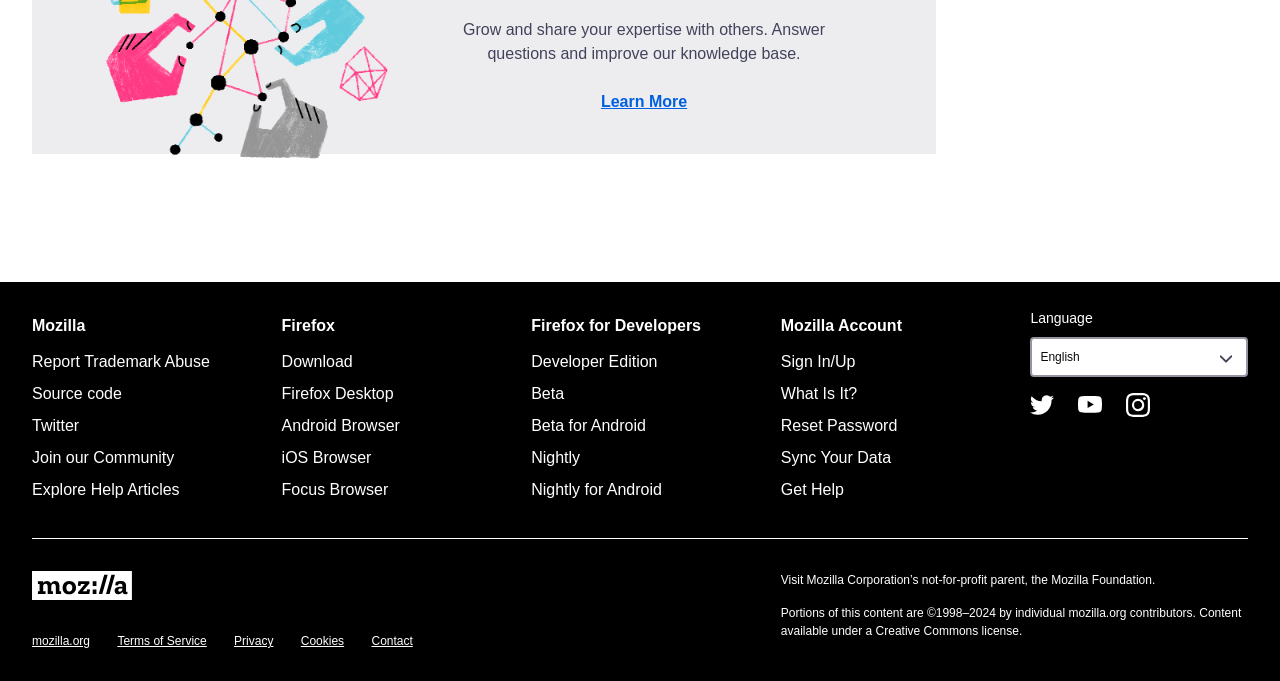For the element described, predict the bounding box coordinates as (top-left x, top-left y, bottom-right x, bottom-right y). All values should be between 0 and 1. Element description: Frog City Cheese

None